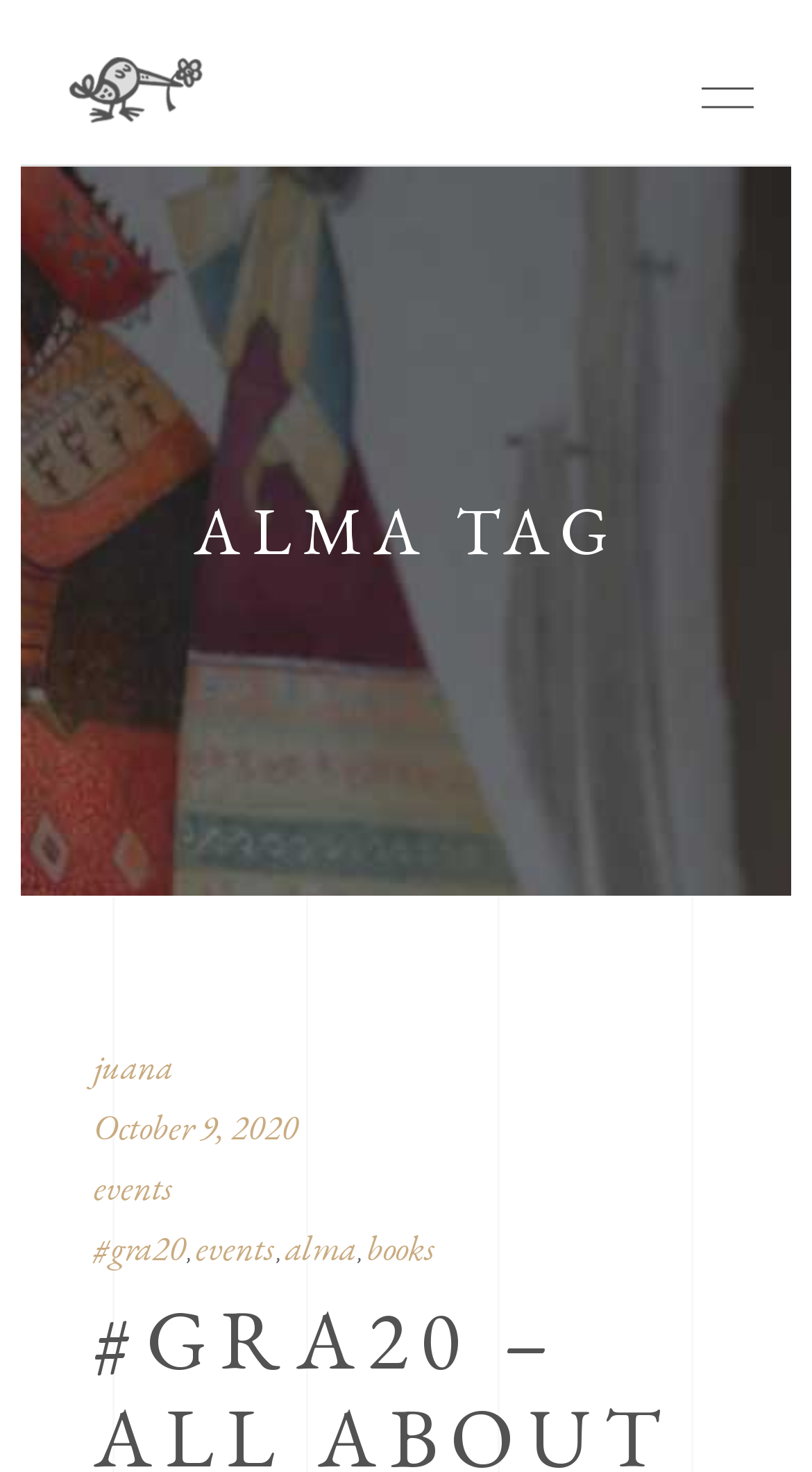Is the webpage about a single book or multiple books?
Based on the screenshot, provide your answer in one word or phrase.

Multiple books